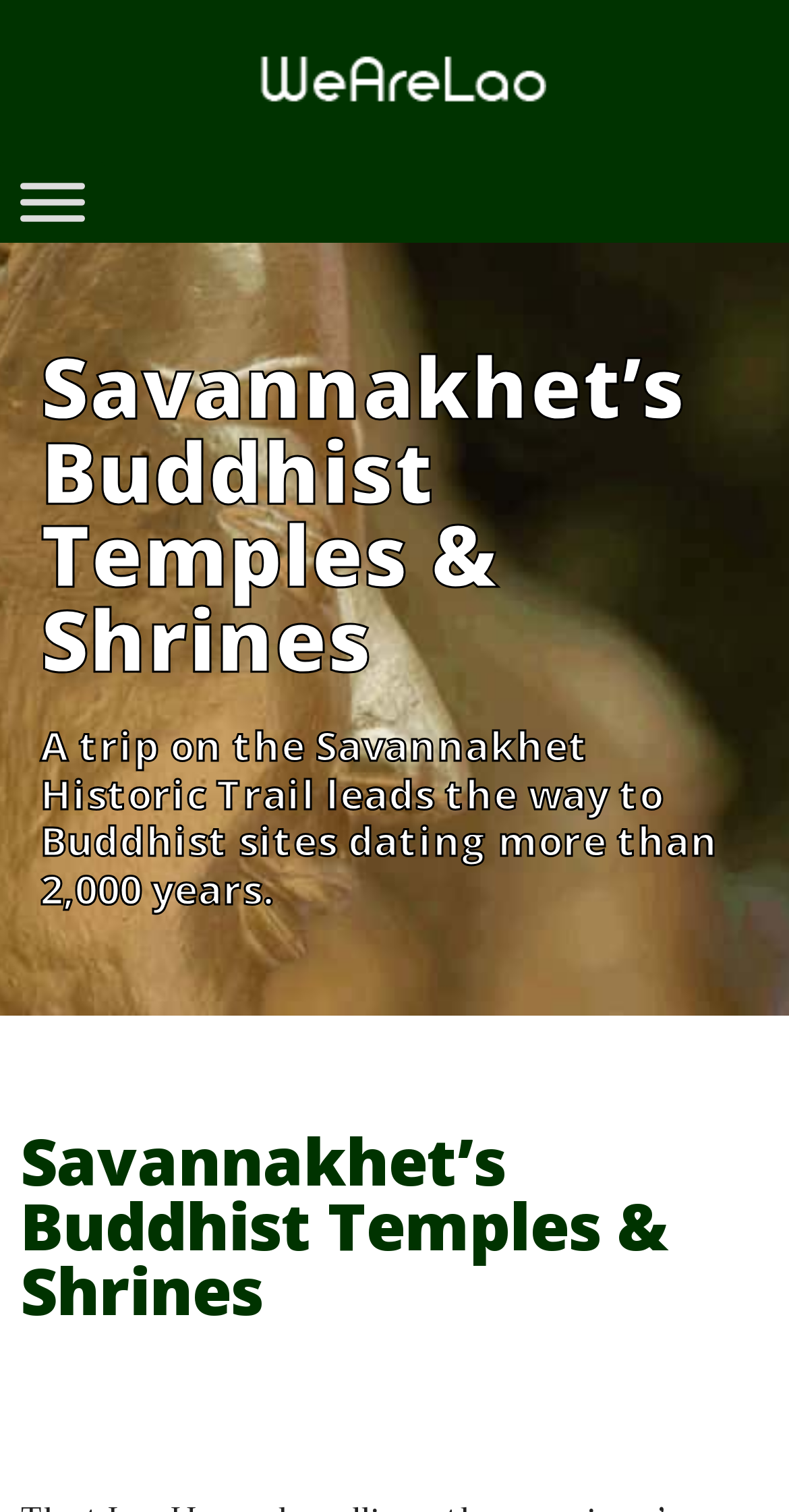Give the bounding box coordinates for the element described as: "aria-label="Toggle Menu"".

[0.026, 0.121, 0.108, 0.147]